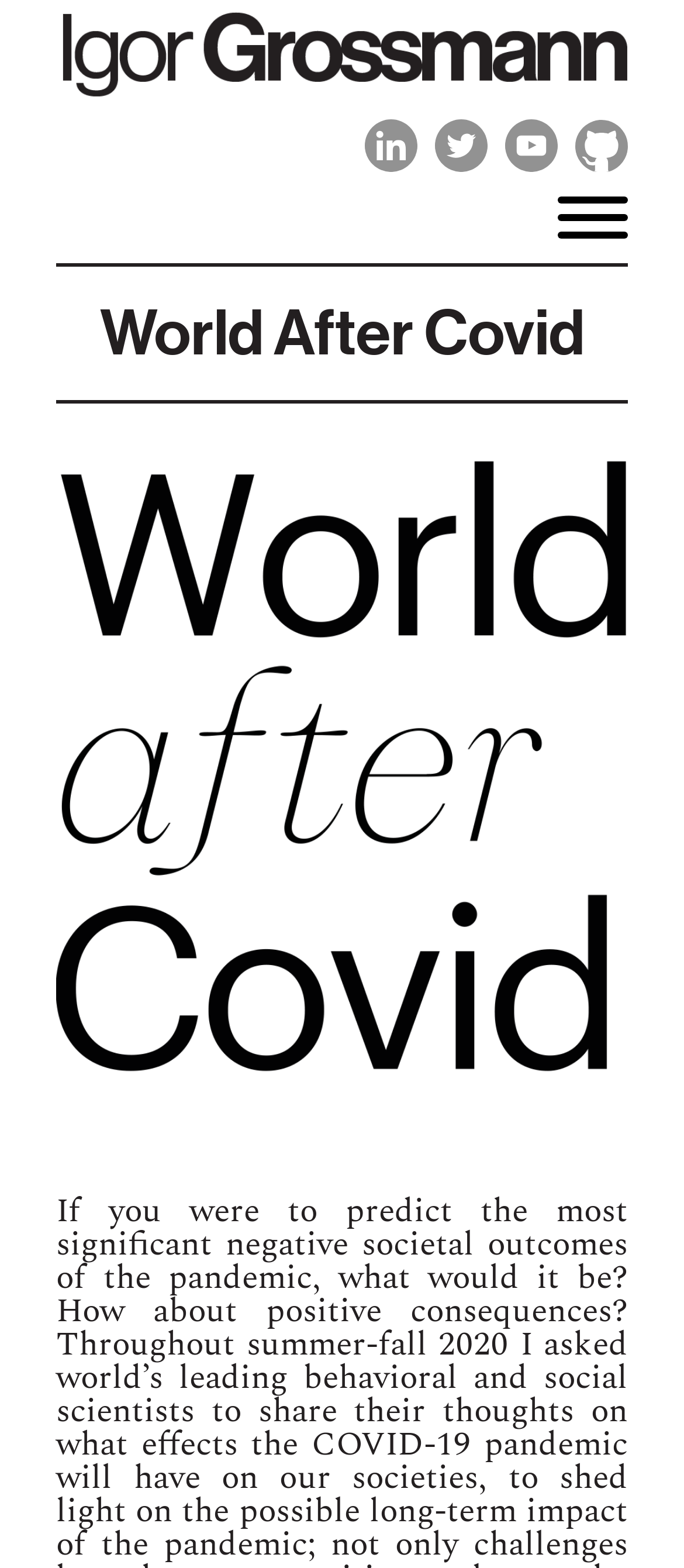What is the shape of the image? Using the information from the screenshot, answer with a single word or phrase.

Rectangle